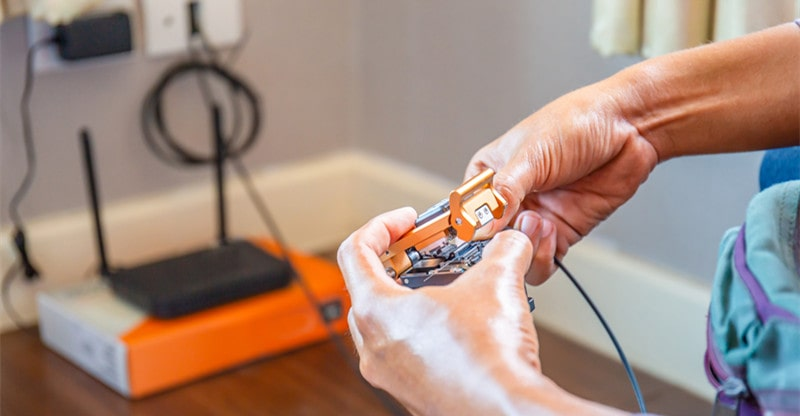What theme does this scene capture?
Based on the screenshot, answer the question with a single word or phrase.

Cyber safety and network management